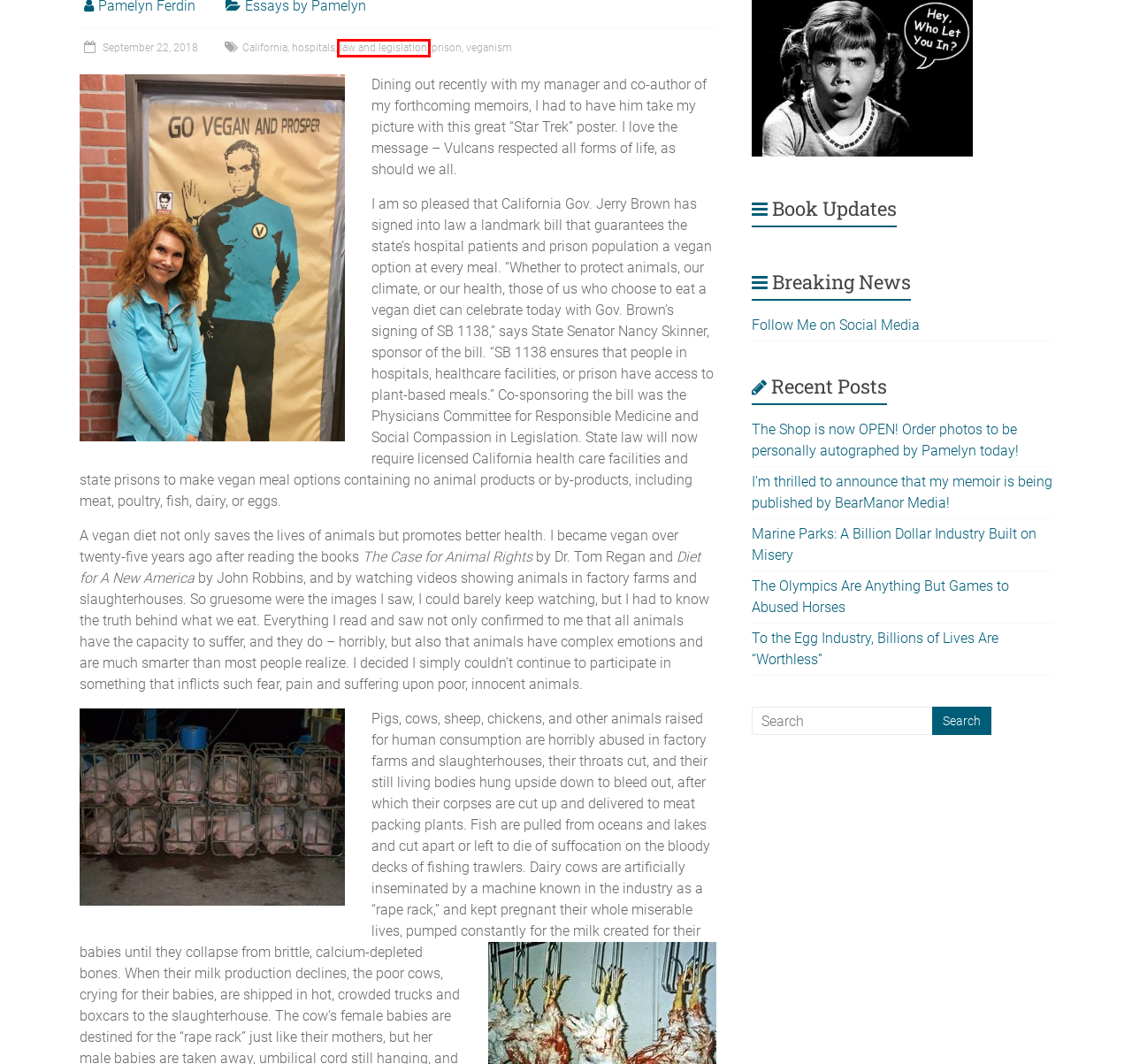Given a screenshot of a webpage featuring a red bounding box, identify the best matching webpage description for the new page after the element within the red box is clicked. Here are the options:
A. hospitals – Pamelyn
B. The Olympics Are Anything But Games to Abused Horses – Pamelyn
C. The Shop is now OPEN! Order photos to be personally autographed by Pamelyn today! – Pamelyn
D. Marine Parks: A Billion Dollar Industry Built on Misery – Pamelyn
E. To the Egg Industry, Billions of Lives Are “Worthless” – Pamelyn
F. I’m thrilled to announce that my memoir is being published by BearManor Media! – Pamelyn
G. veganism – Pamelyn
H. law and legislation – Pamelyn

H